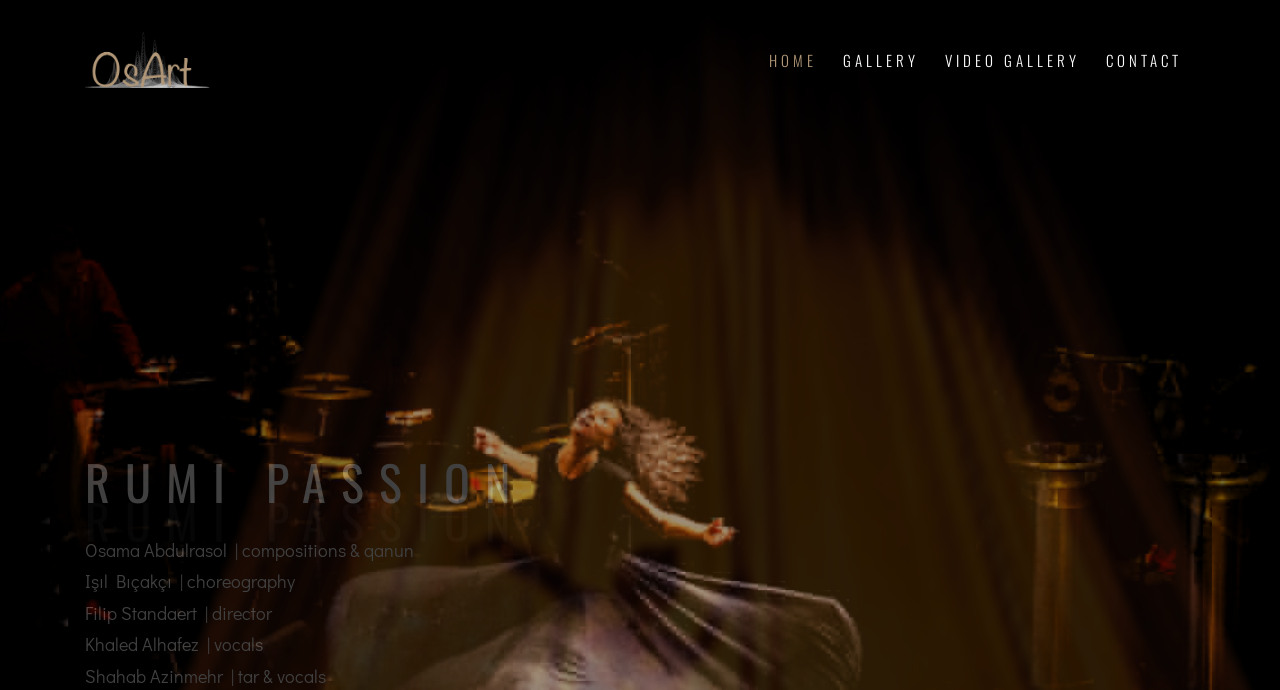How many people are credited?
Provide a one-word or short-phrase answer based on the image.

5